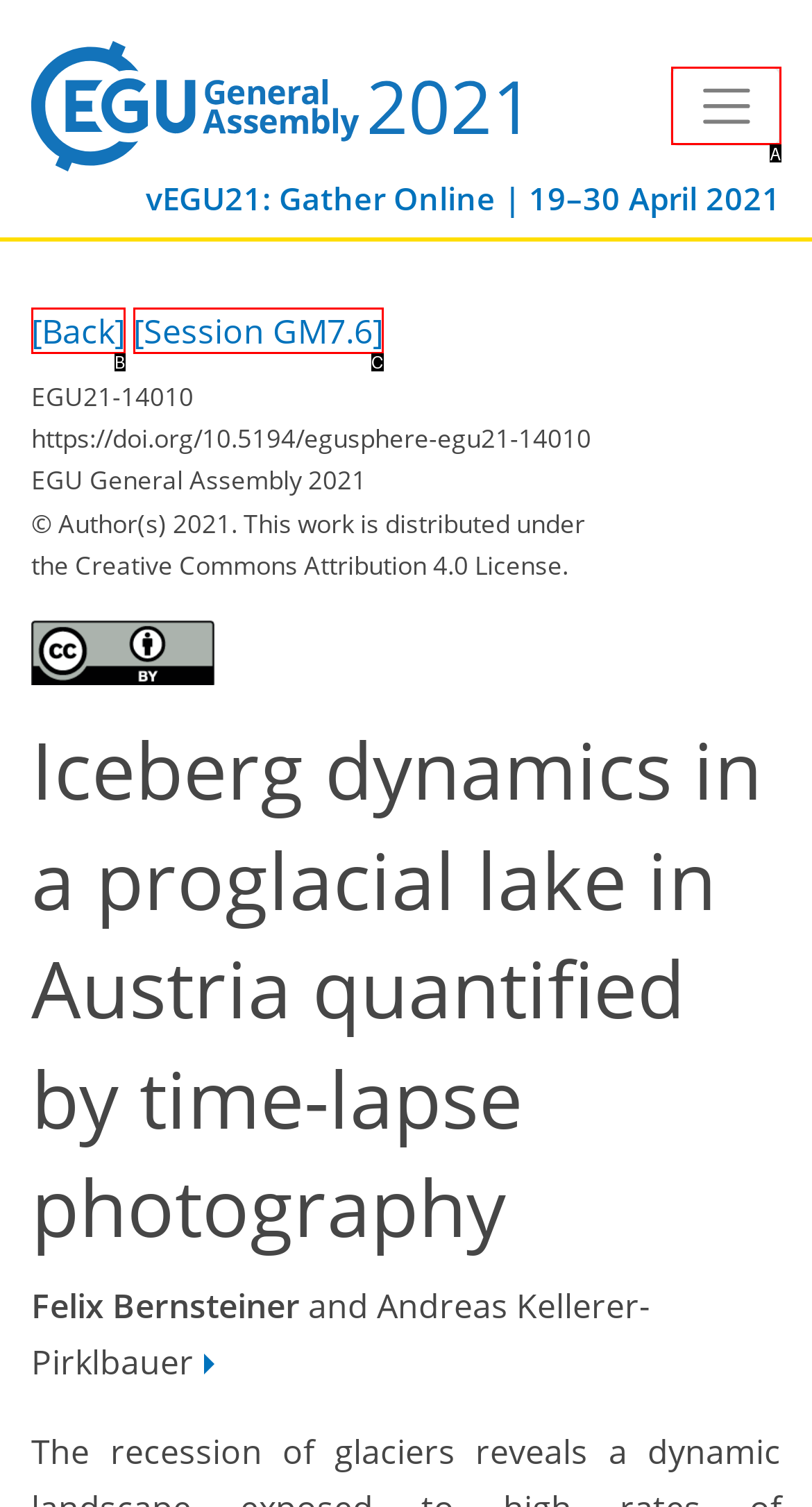Based on the given description: aria-label="Toggle navigation", identify the correct option and provide the corresponding letter from the given choices directly.

A